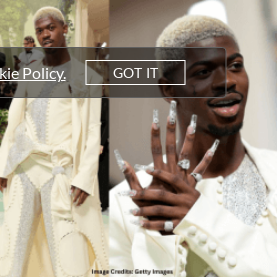What is the Met Gala a celebration of?
Carefully examine the image and provide a detailed answer to the question.

According to the caption, the Met Gala is an event that celebrates fashion and artistry, and Lil Nas X's presence at the event embodies the essence of this celebration.